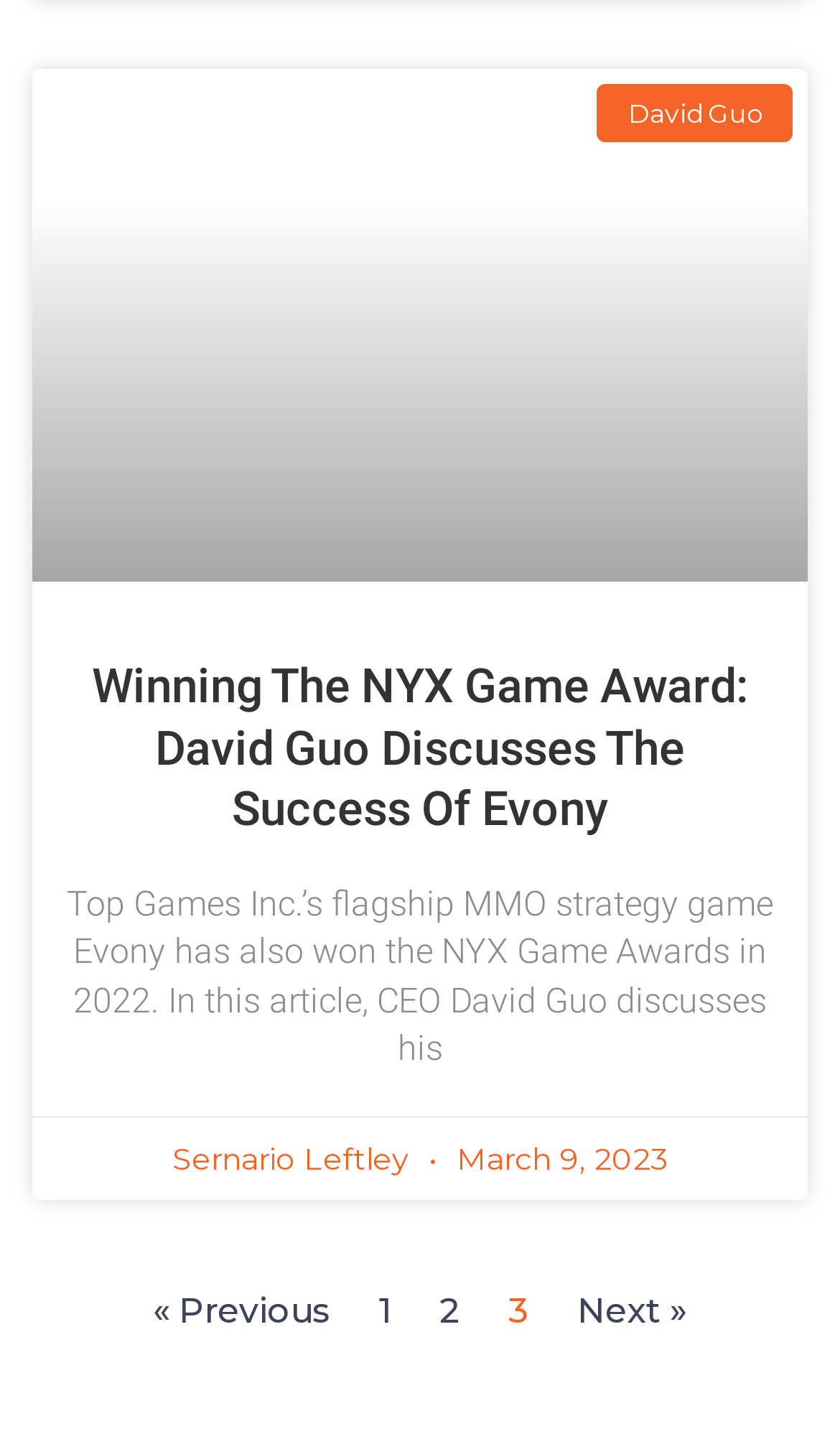Find and provide the bounding box coordinates for the UI element described with: "Page2".

[0.523, 0.894, 0.549, 0.923]